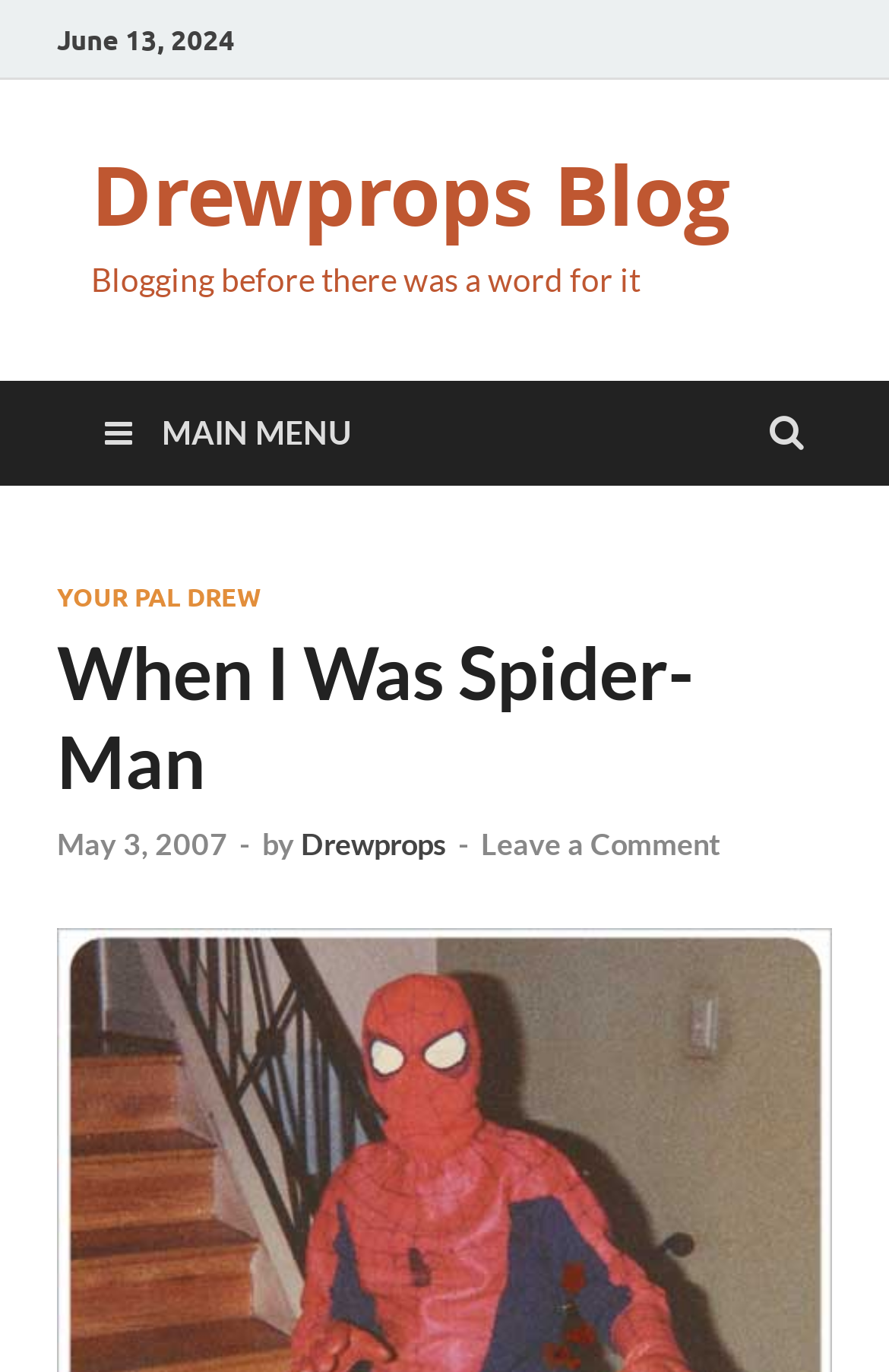Locate the bounding box of the UI element based on this description: "Main Menu". Provide four float numbers between 0 and 1 as [left, top, right, bottom].

[0.077, 0.277, 0.436, 0.354]